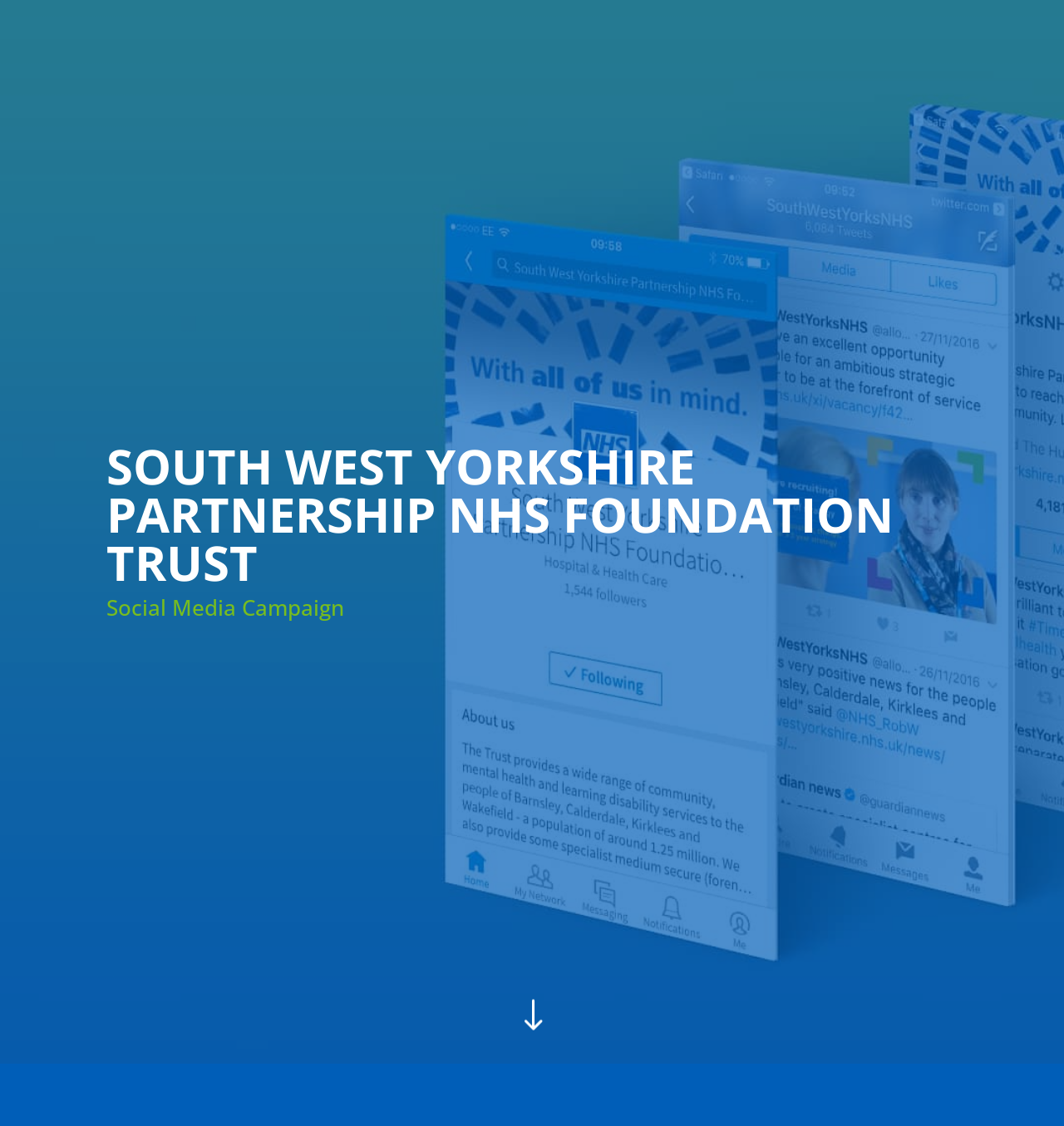Given the description: """, determine the bounding box coordinates of the UI element. The coordinates should be formatted as four float numbers between 0 and 1, [left, top, right, bottom].

[0.481, 0.89, 0.519, 0.93]